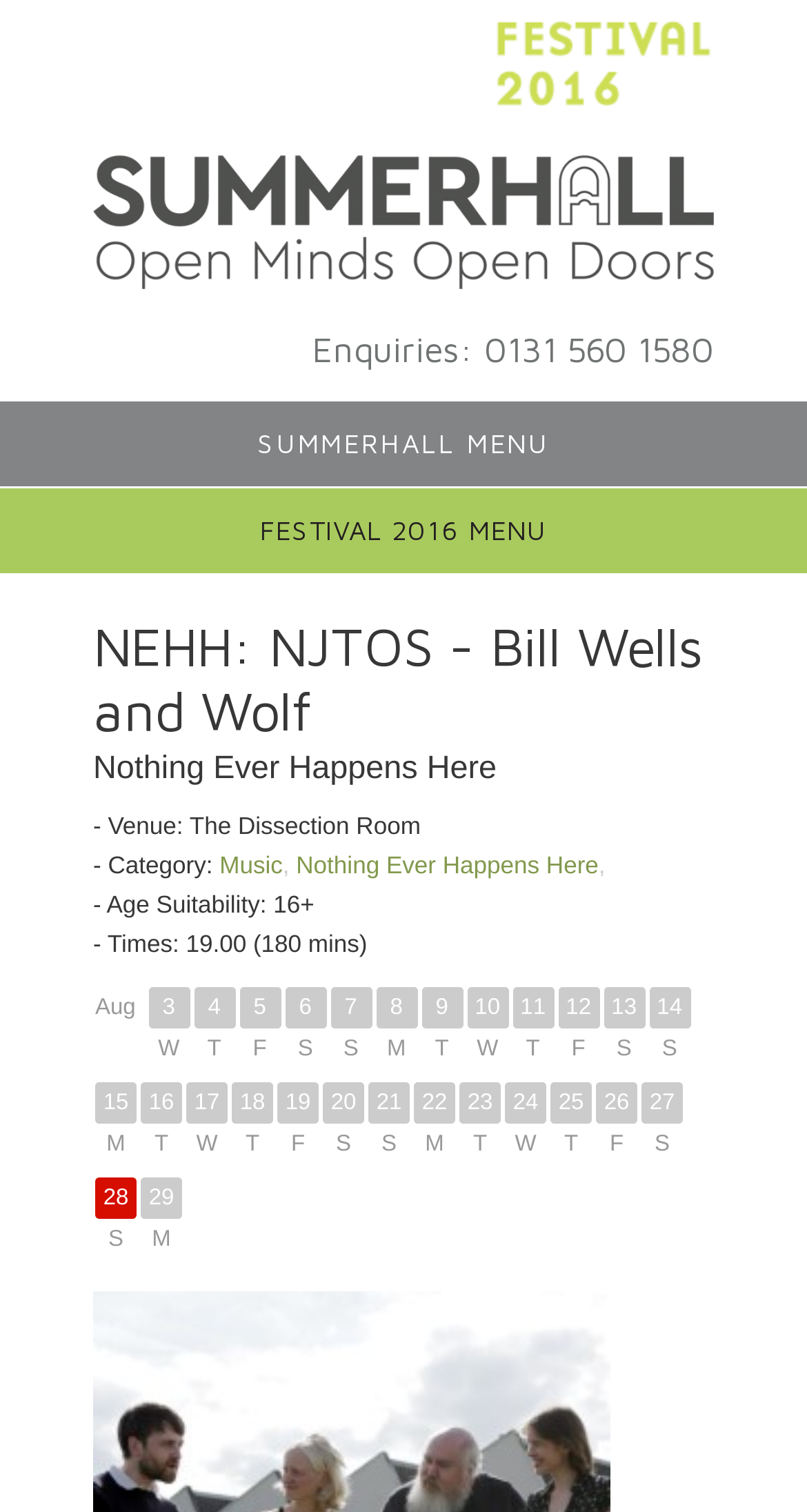What are the dates of the event?
Offer a detailed and full explanation in response to the question.

I saw a series of links with dates ranging from 3 to 29, along with static texts 'Aug', 'W', 'F', 'M', which suggests that the event is taking place from August 3 to 29.